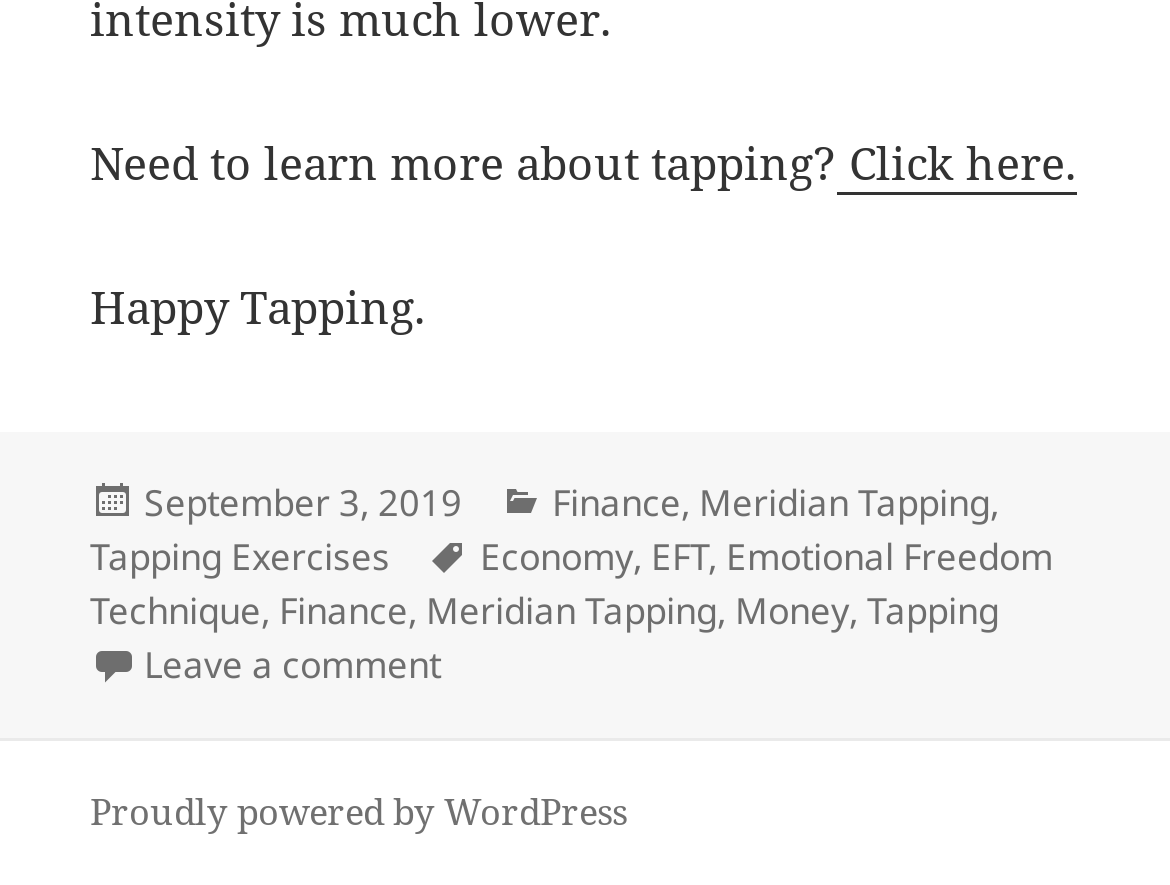Determine the bounding box coordinates of the section I need to click to execute the following instruction: "Click the Post Comment button". Provide the coordinates as four float numbers between 0 and 1, i.e., [left, top, right, bottom].

None